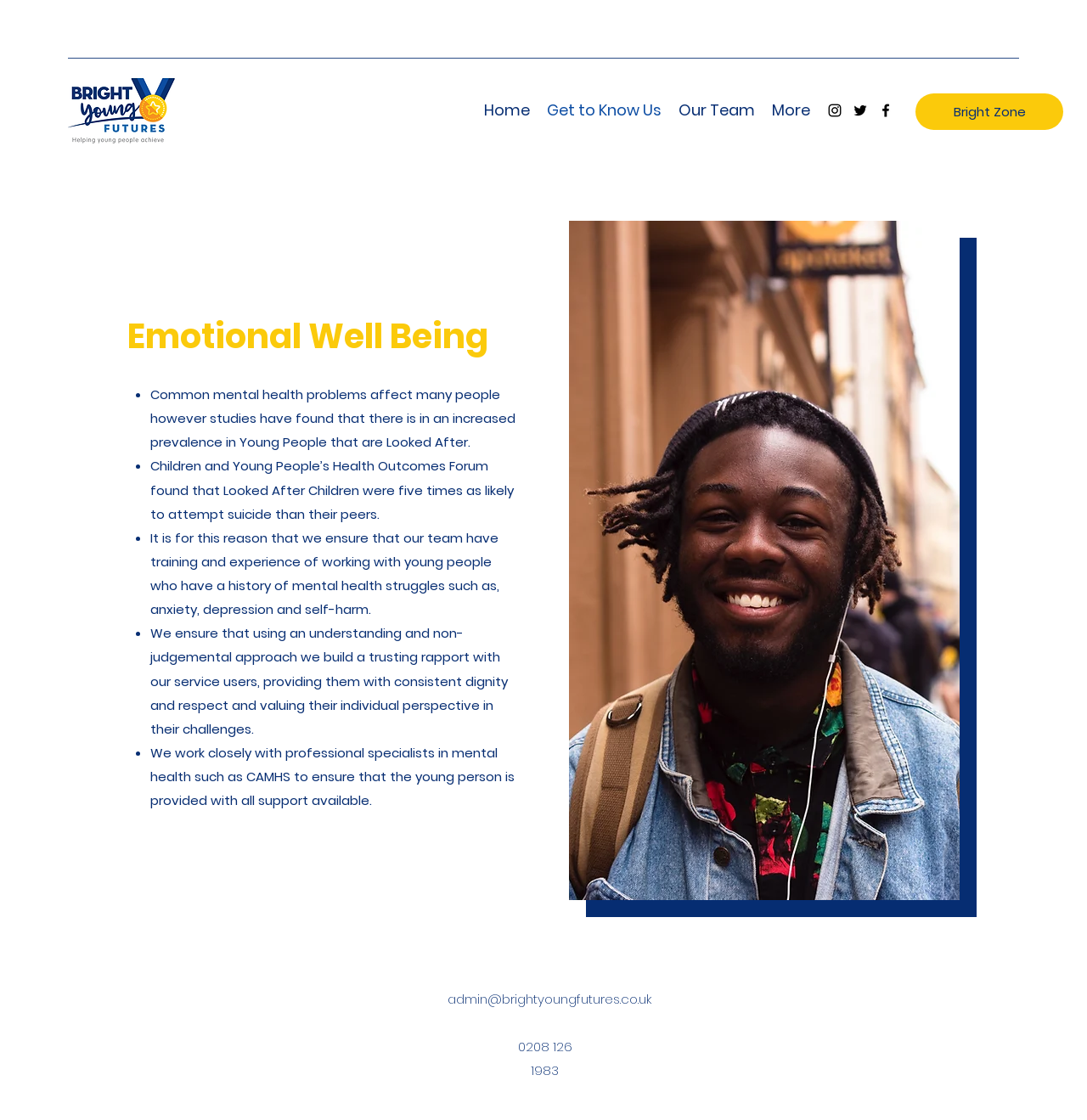Given the description Get to Know Us, predict the bounding box coordinates of the UI element. Ensure the coordinates are in the format (top-left x, top-left y, bottom-right x, bottom-right y) and all values are between 0 and 1.

[0.495, 0.087, 0.616, 0.11]